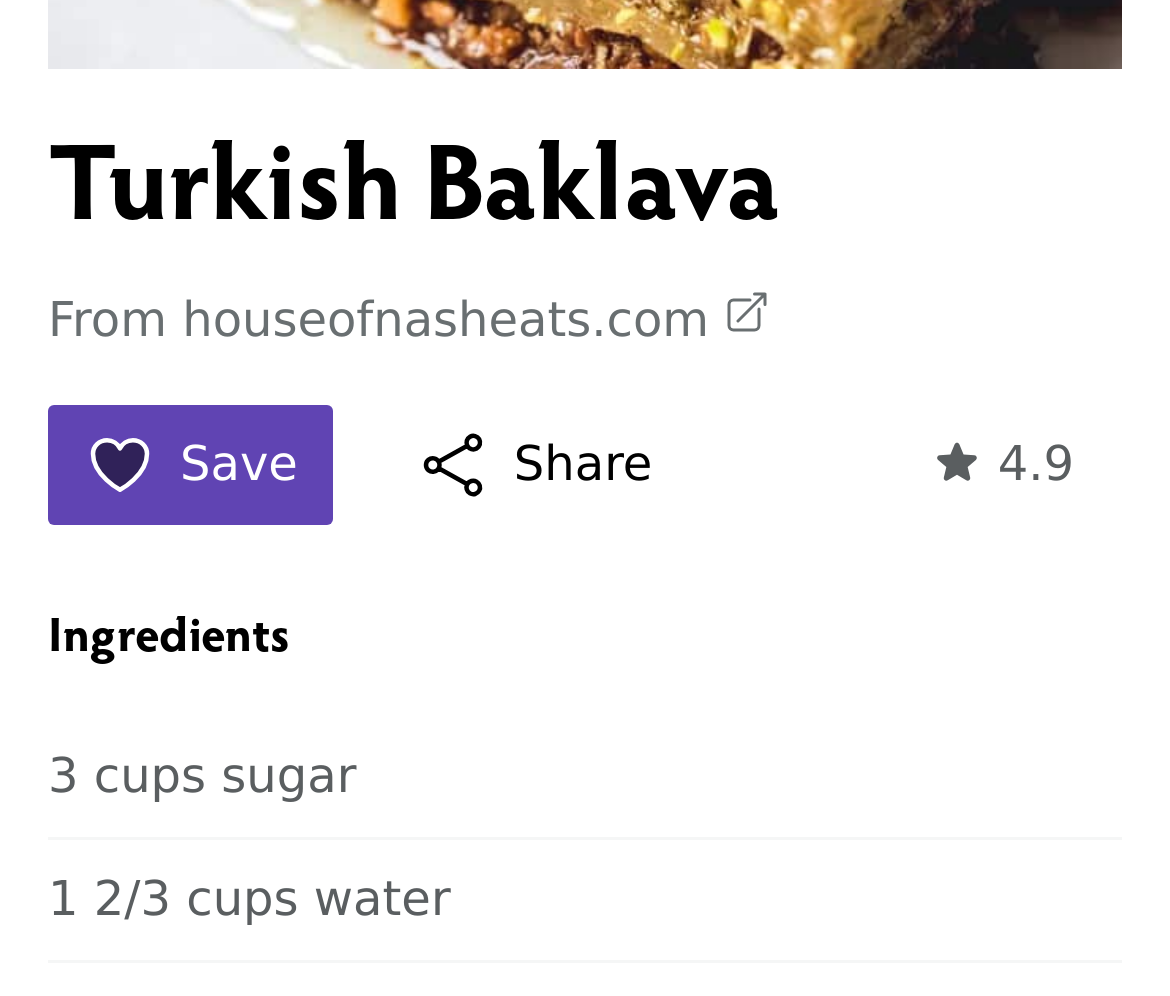Identify the bounding box for the given UI element using the description provided. Coordinates should be in the format (top-left x, top-left y, bottom-right x, bottom-right y) and must be between 0 and 1. Here is the description: Share Copied Link!

[0.326, 0.407, 0.588, 0.527]